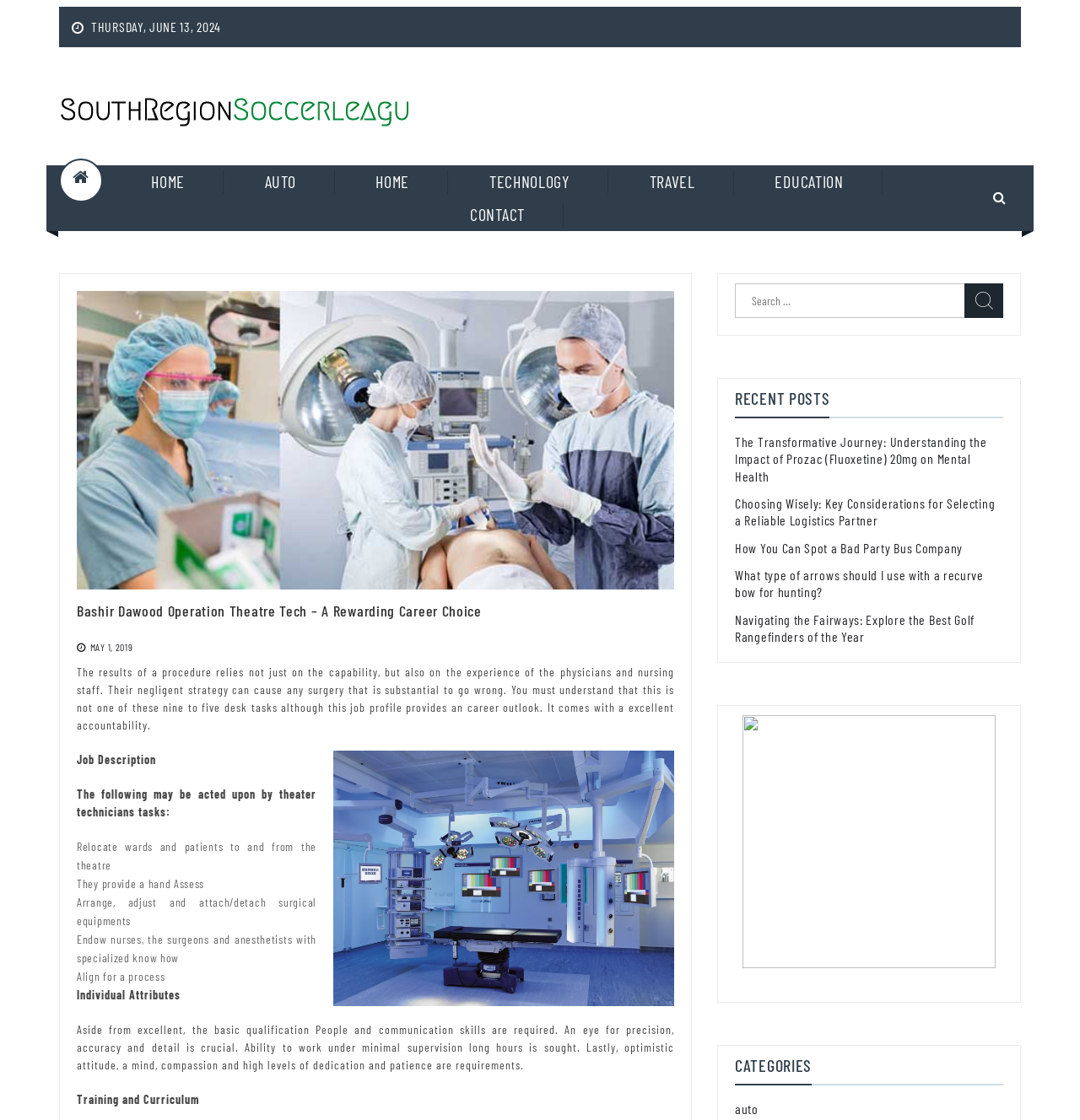Using the details from the image, please elaborate on the following question: What is the date mentioned at the top of the webpage?

The date is mentioned at the top of the webpage, which is 'THURSDAY, JUNE 13, 2024'. This can be found by looking at the StaticText element with the OCR text 'THURSDAY, JUNE 13, 2024'.